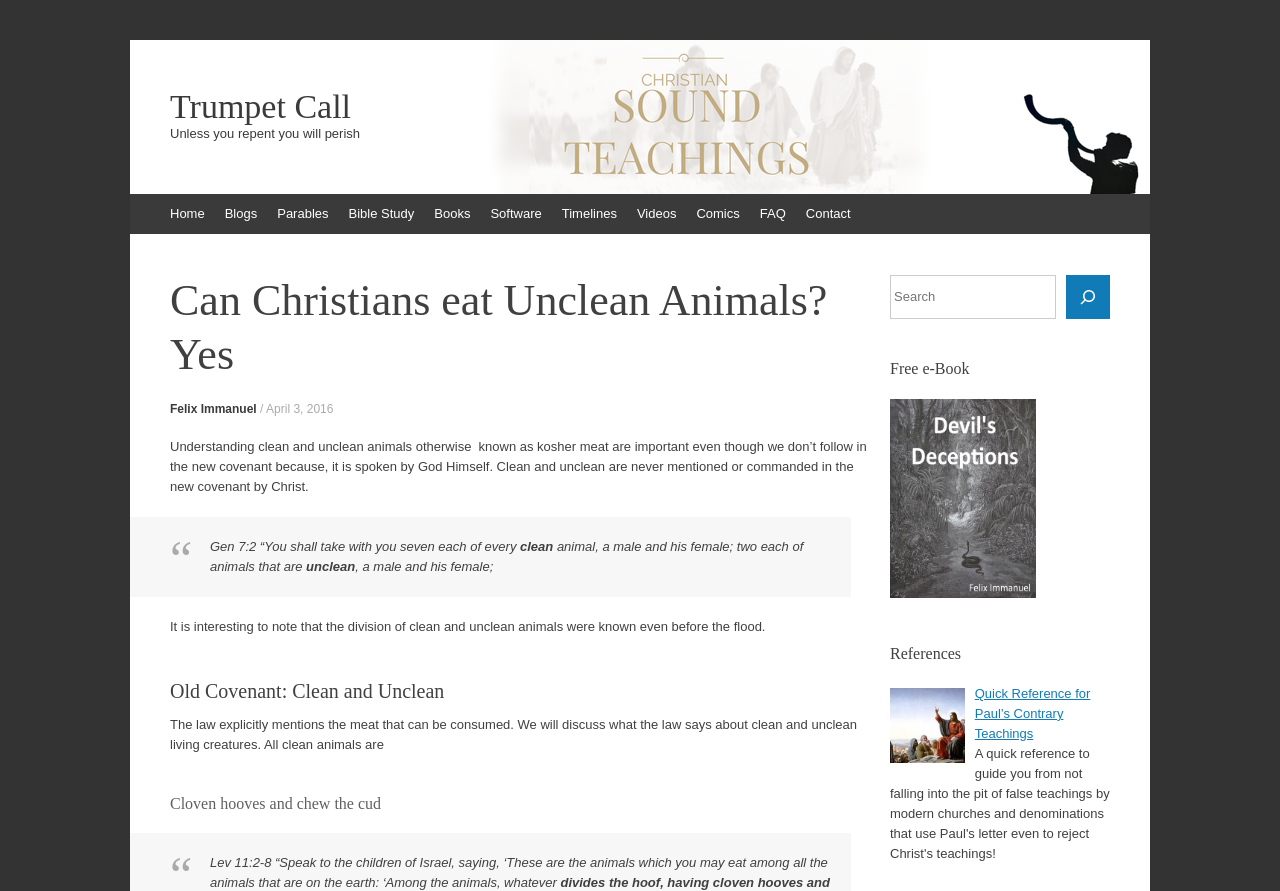Who is the author of the article?
Give a comprehensive and detailed explanation for the question.

The author of the article can be determined by looking at the link element with the text 'Felix Immanuel' which is located below the heading element with the text 'Can Christians eat Unclean Animals? Yes', indicating that it is the author of the article.